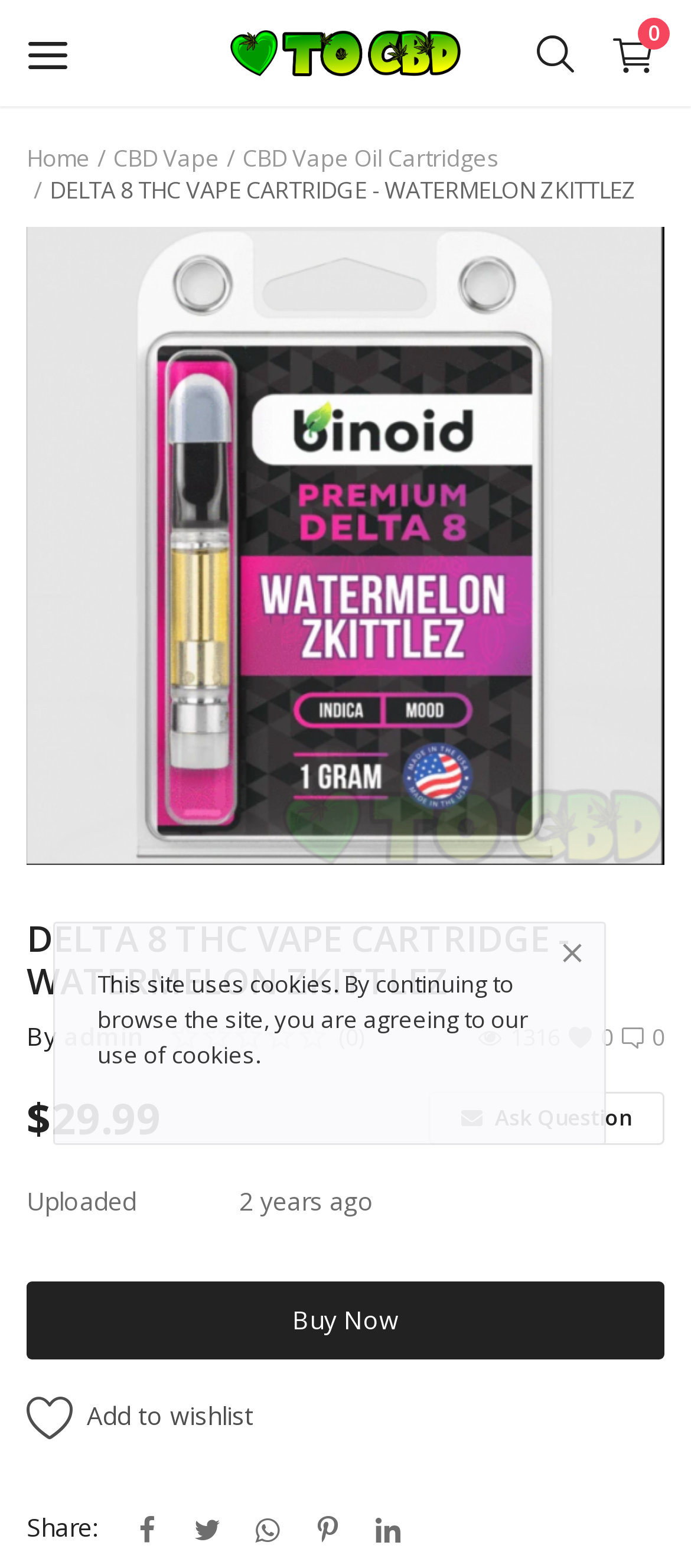Locate and extract the text of the main heading on the webpage.

DELTA 8 THC VAPE CARTRIDGE - WATERMELON ZKITTLEZ